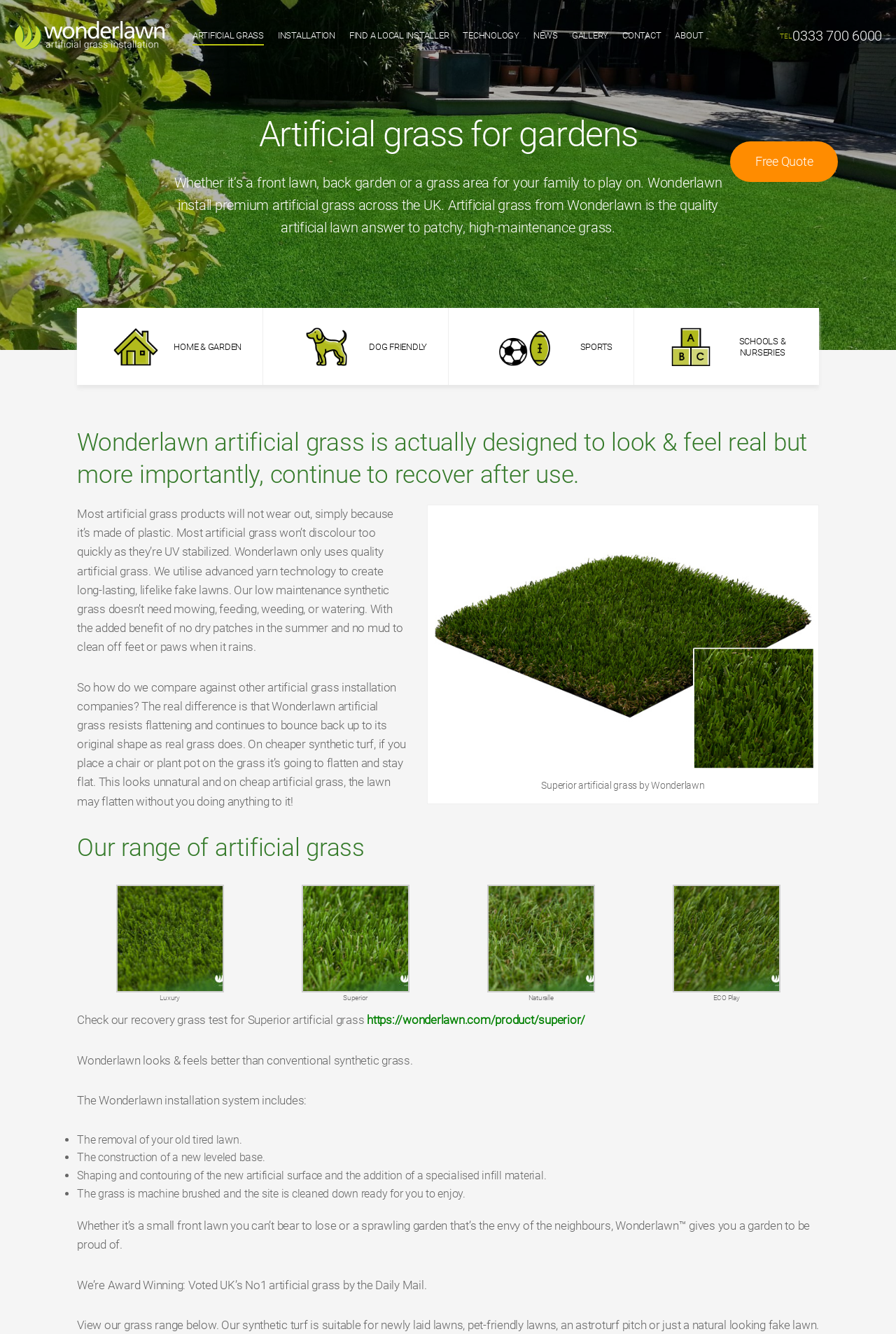Kindly provide the bounding box coordinates of the section you need to click on to fulfill the given instruction: "Search for help topics".

None